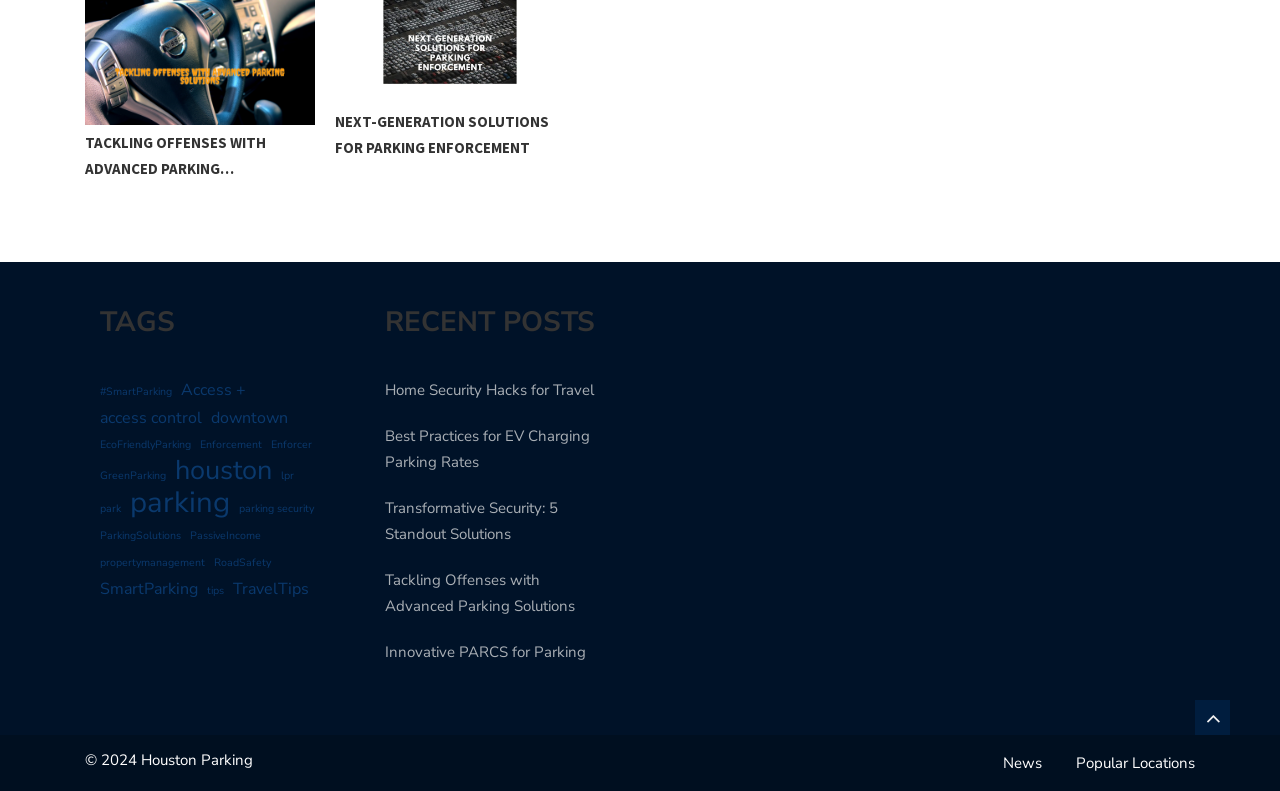Locate the bounding box coordinates of the segment that needs to be clicked to meet this instruction: "Browse the 'News' section".

[0.784, 0.952, 0.814, 0.977]